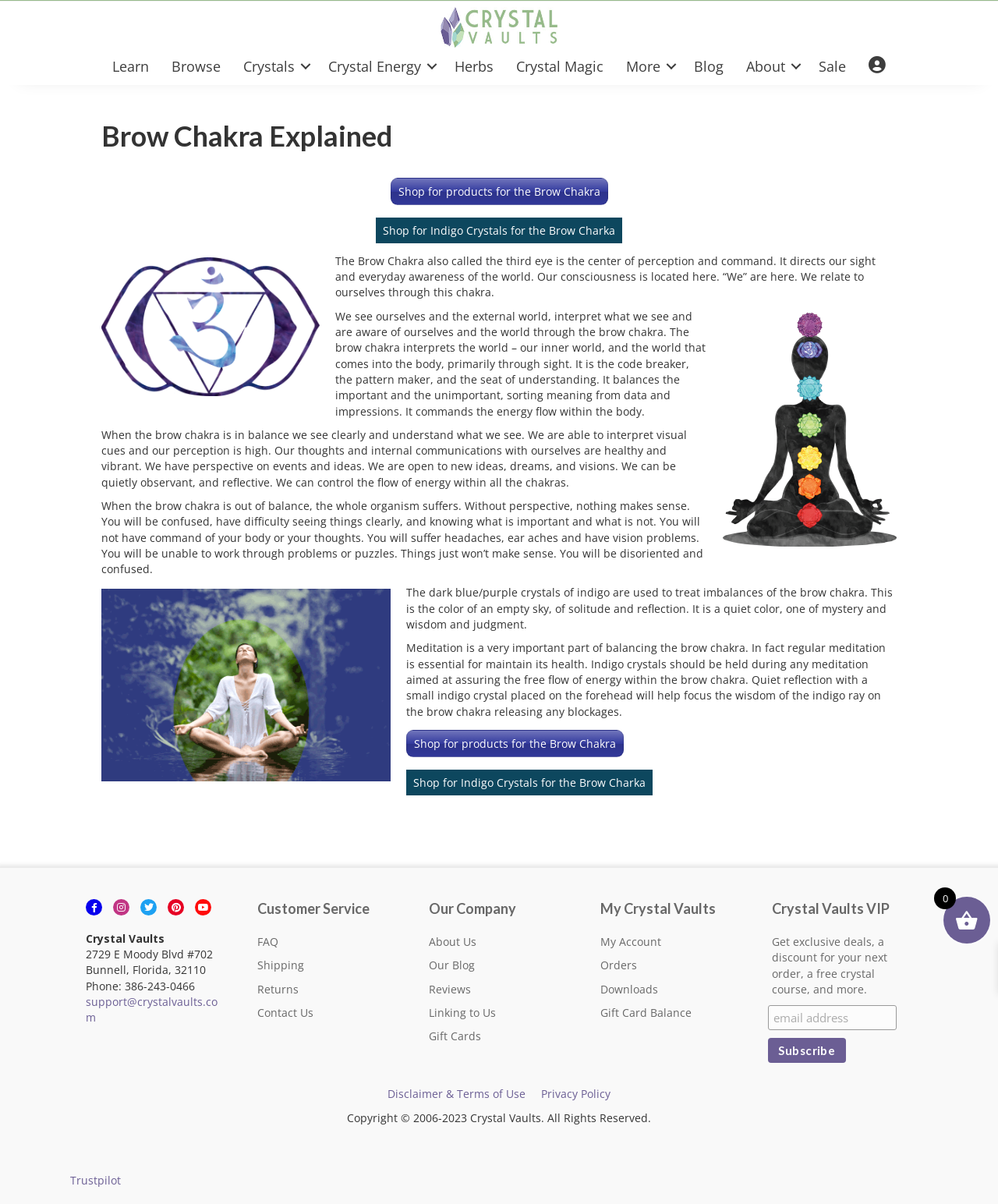Answer the question using only a single word or phrase: 
What is the address of the company?

2729 E Moody Blvd #702, Bunnell, Florida, 32110